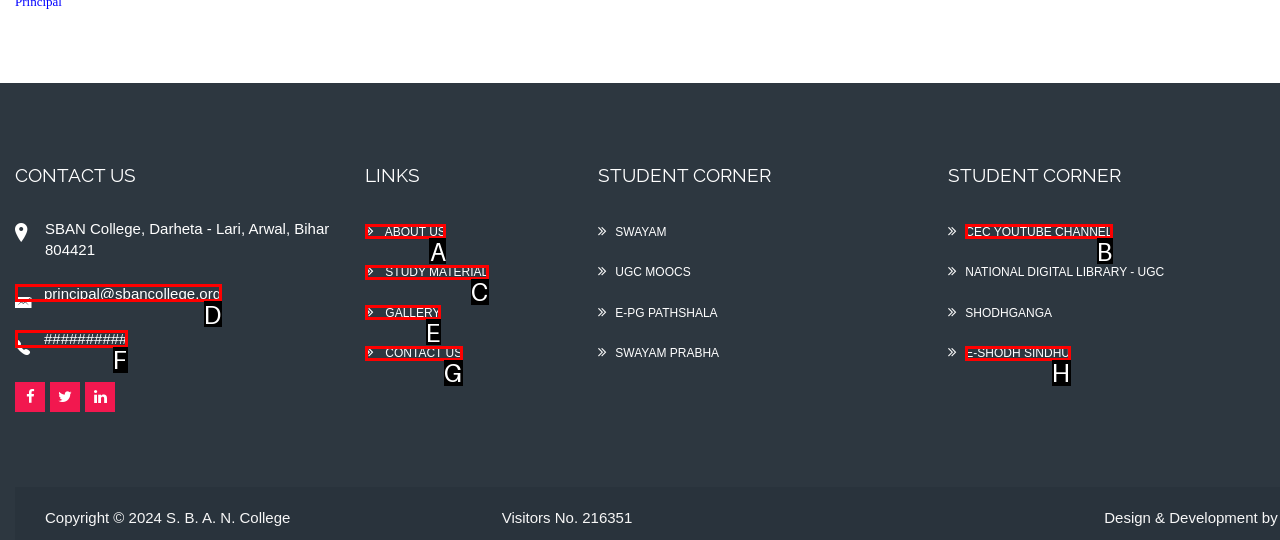Please indicate which option's letter corresponds to the task: email the principal by examining the highlighted elements in the screenshot.

D